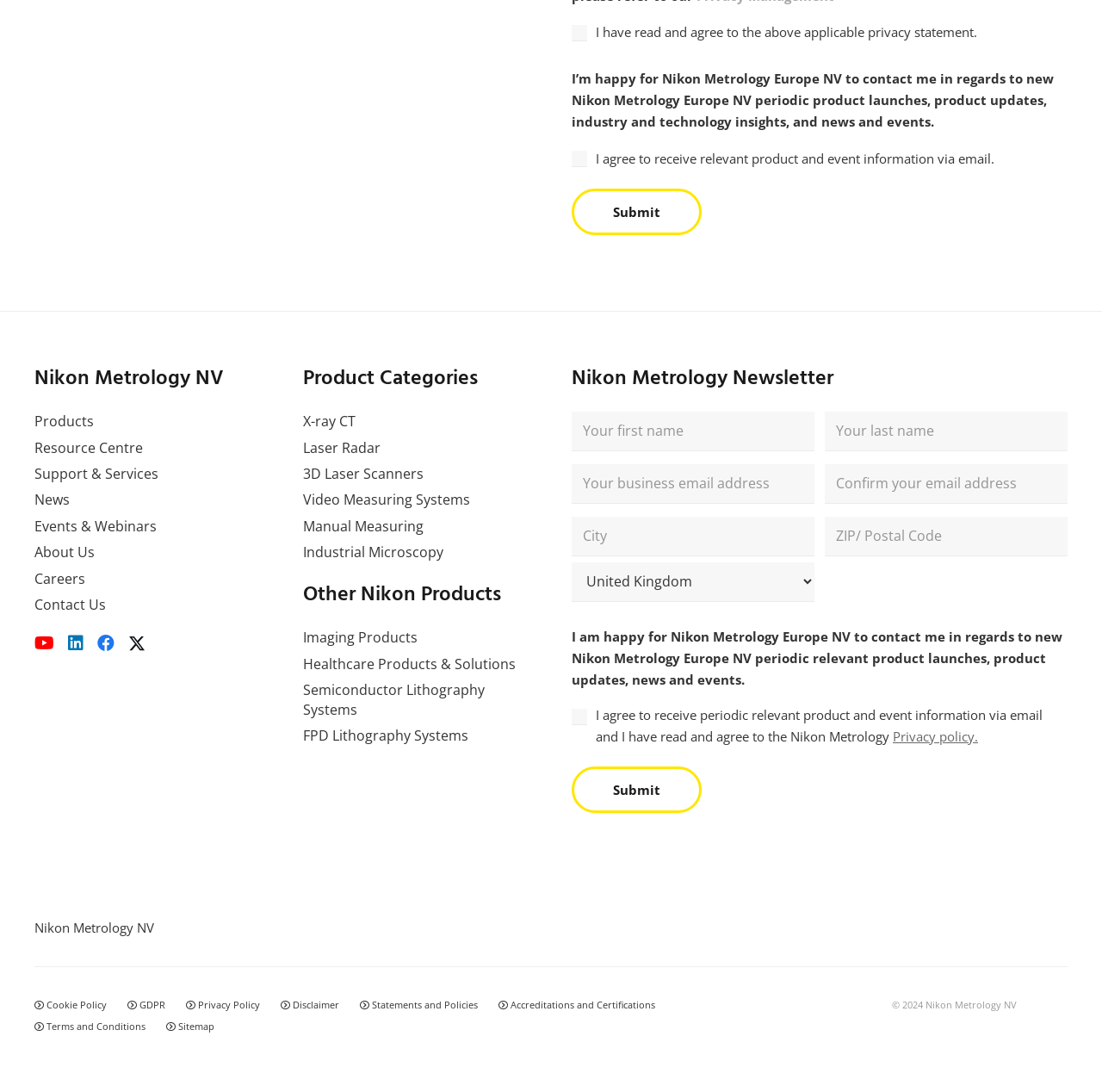Extract the bounding box coordinates for the UI element described by the text: "FPD Lithography Systems". The coordinates should be in the form of [left, top, right, bottom] with values between 0 and 1.

[0.275, 0.665, 0.425, 0.682]